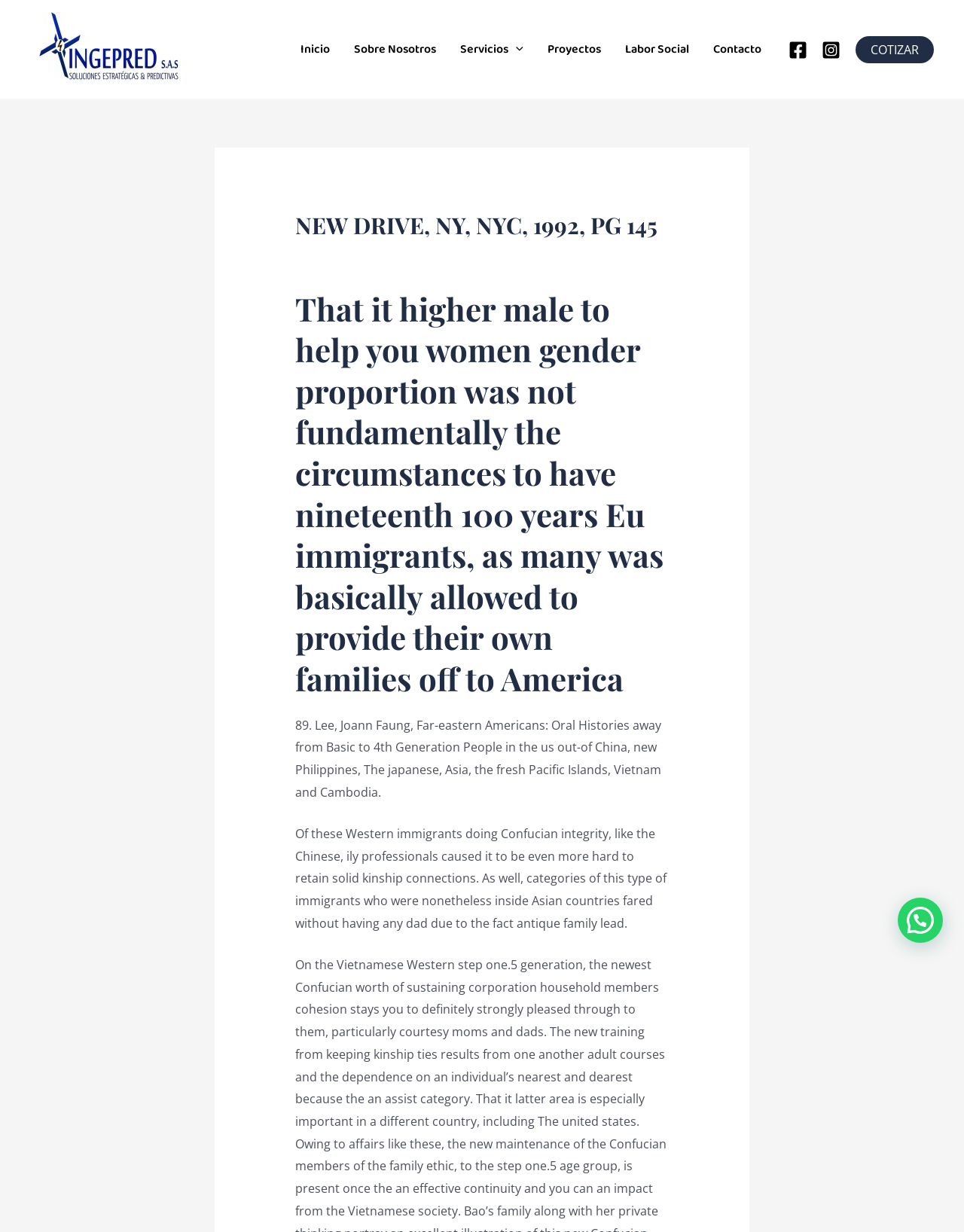Extract the main heading from the webpage content.

NEW DRIVE, NY, NYC, 1992, PG 145